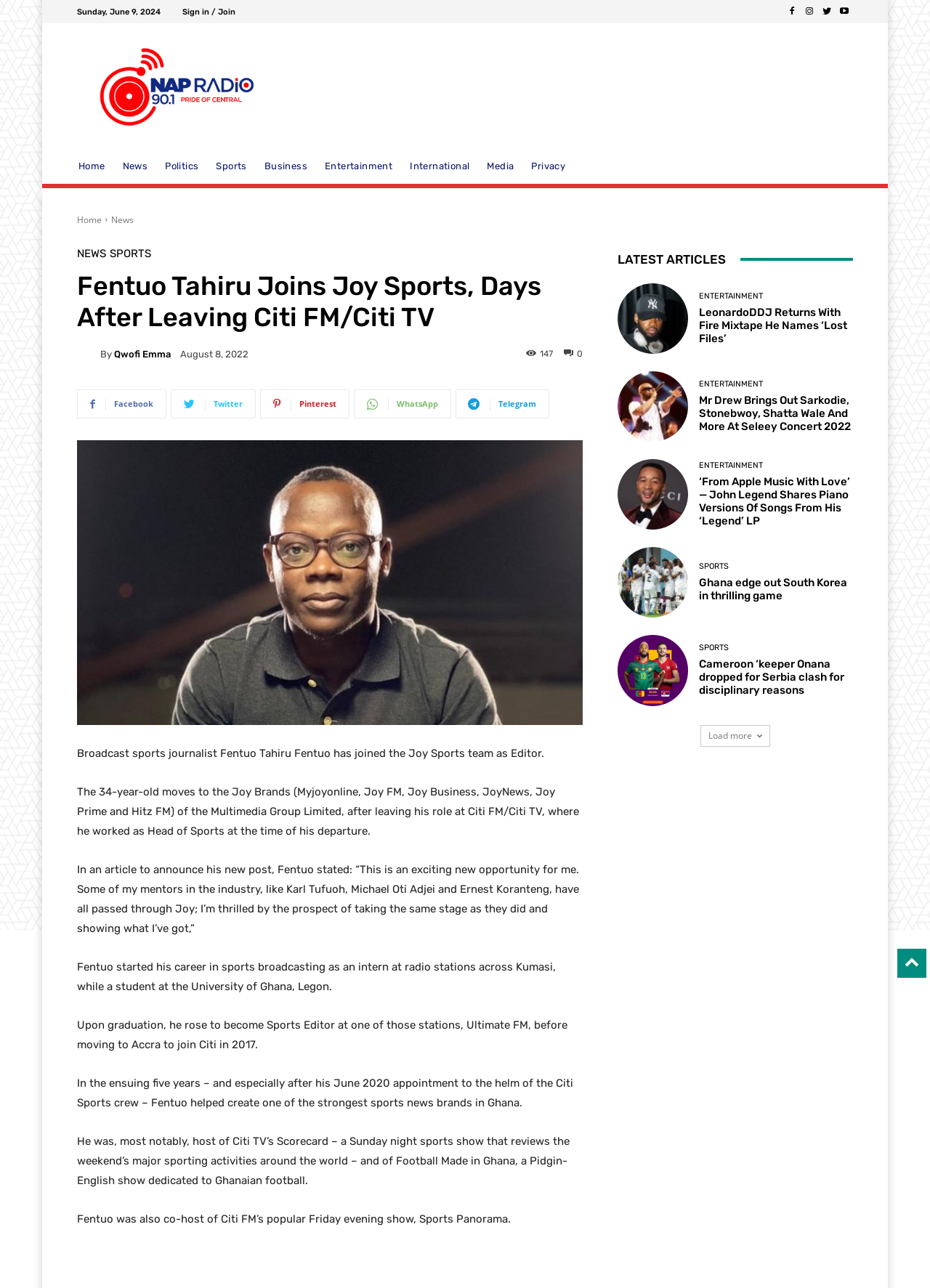How old is Fentuo Tahiru?
Give a detailed and exhaustive answer to the question.

The article states that Fentuo Tahiru is 34 years old, which is mentioned in the first paragraph of the article.